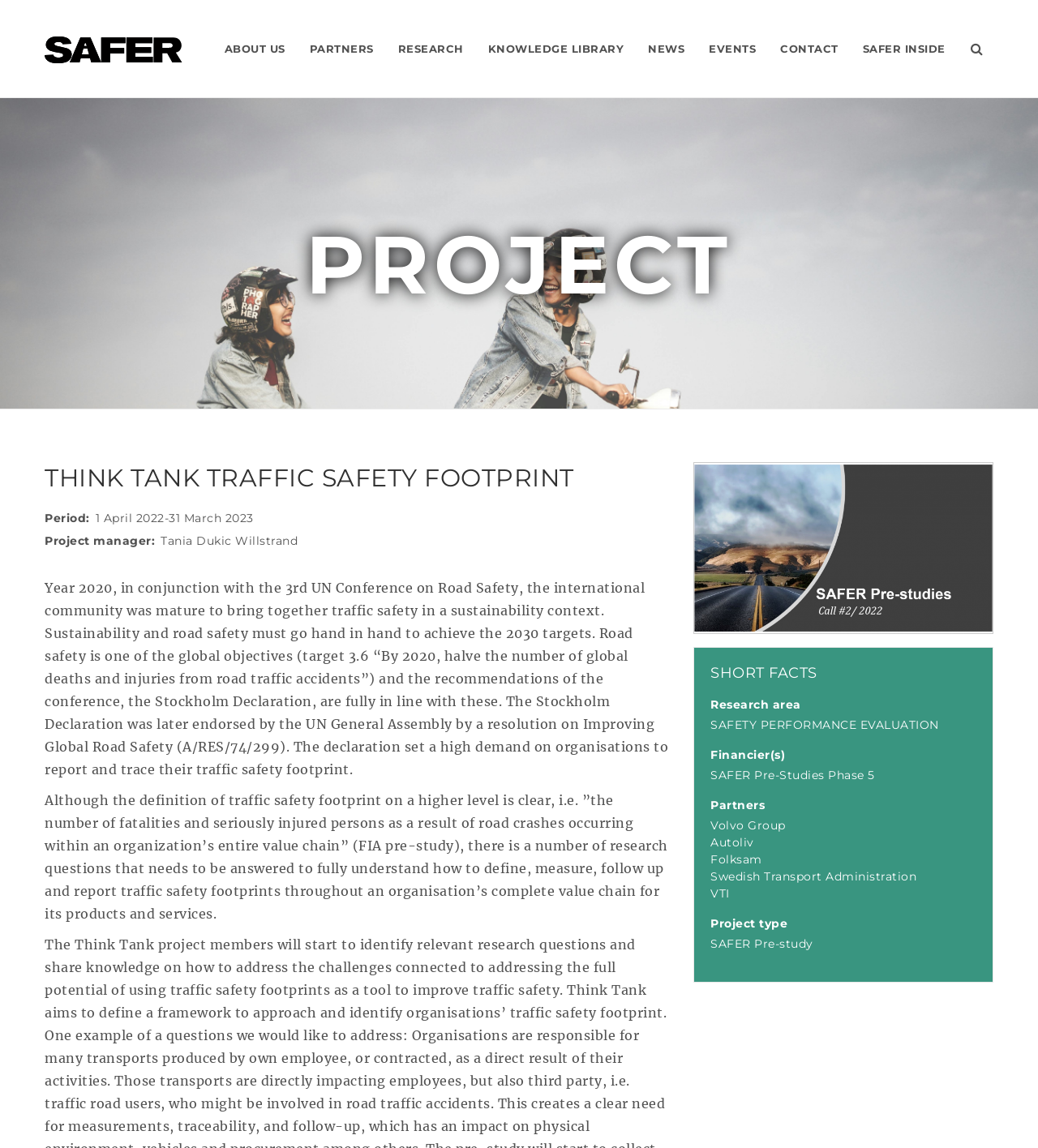Bounding box coordinates should be in the format (top-left x, top-left y, bottom-right x, bottom-right y) and all values should be floating point numbers between 0 and 1. Determine the bounding box coordinate for the UI element described as: Powered by WordPress

None